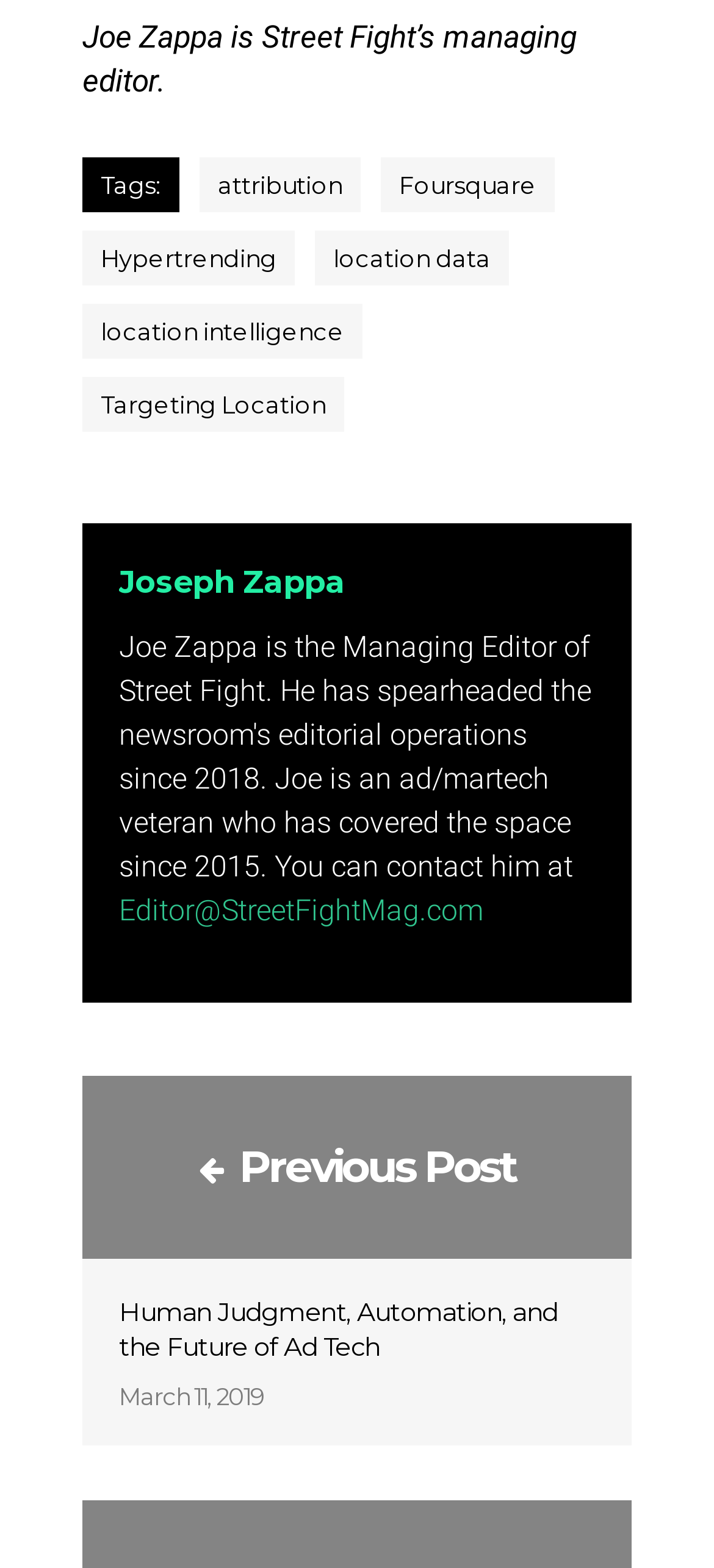Locate the bounding box of the UI element described in the following text: "parent_node: Previous Post".

[0.115, 0.686, 0.885, 0.802]